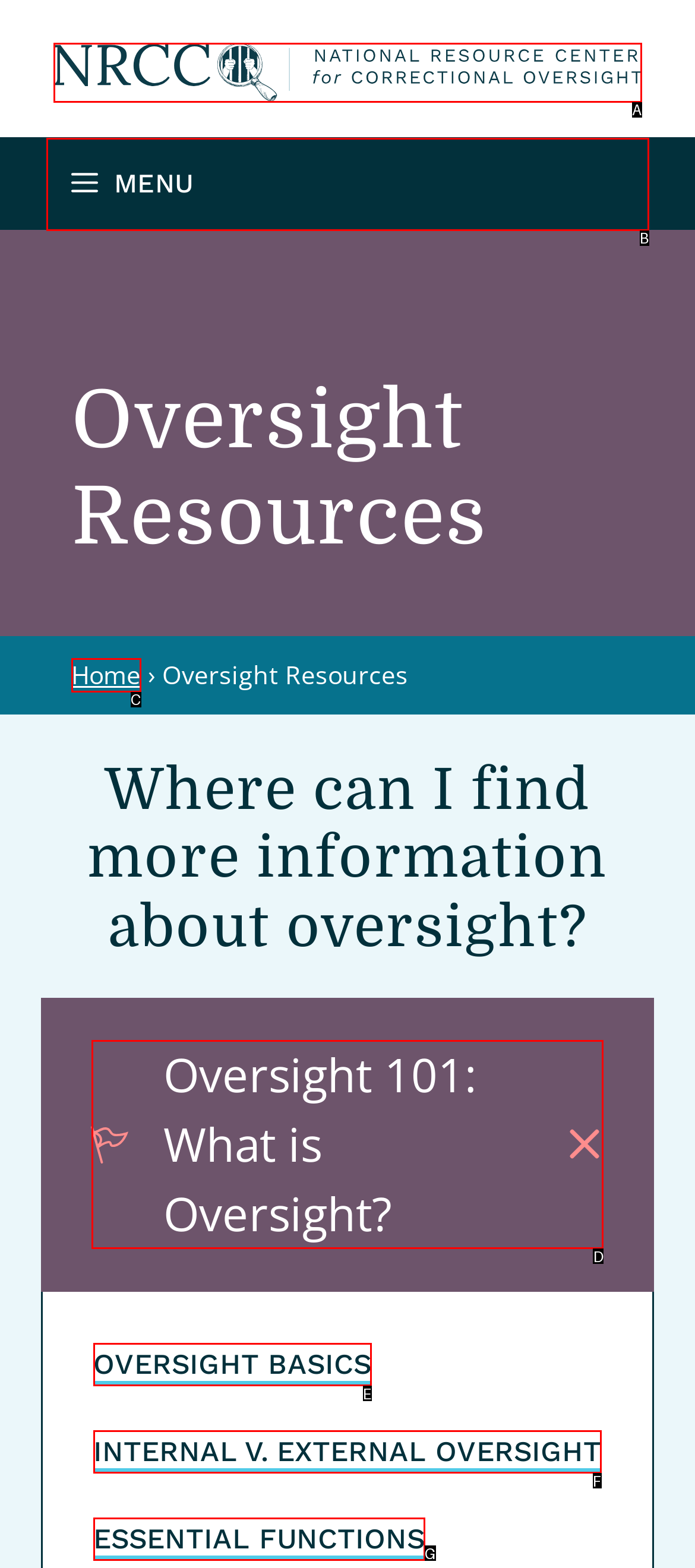Choose the letter that best represents the description: Home. Provide the letter as your response.

C